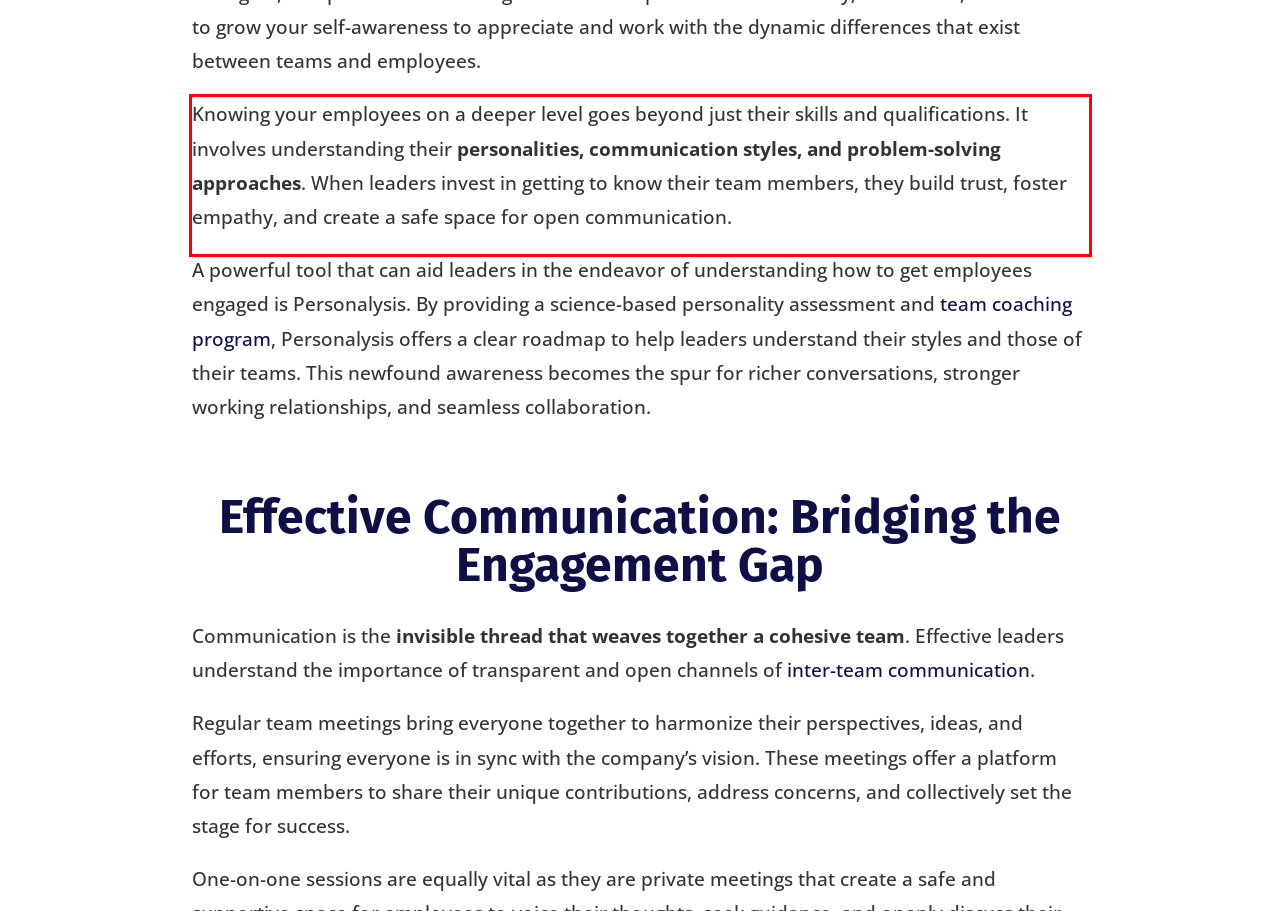Examine the webpage screenshot and use OCR to recognize and output the text within the red bounding box.

Knowing your employees on a deeper level goes beyond just their skills and qualifications. It involves understanding their personalities, communication styles, and problem-solving approaches. When leaders invest in getting to know their team members, they build trust, foster empathy, and create a safe space for open communication.